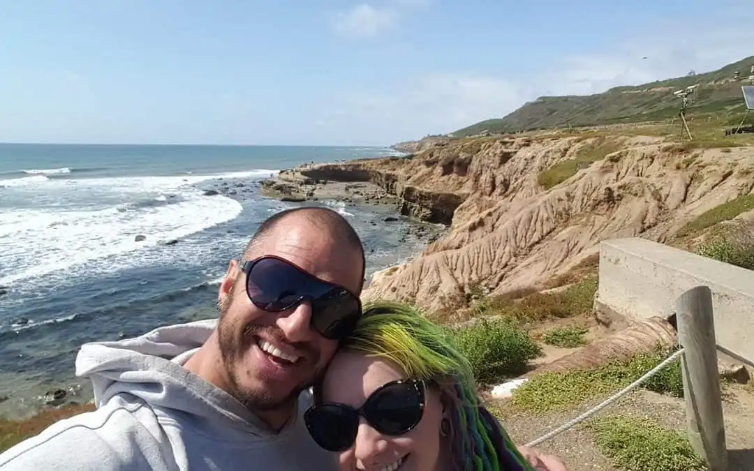Offer a comprehensive description of the image.

In this vibrant seaside photo, two friends are posing joyfully at a scenic overlook. The stunning backdrop features rugged cliffs and a crashing surf, typical of the San Diego coastline. The pair, both wearing stylish sunglasses, share broad smiles that reflect their excitement and happiness during this moment. The woman stands close to her companion, her striking green and blue hair contrasting beautifully with the natural earthy tones of the cliffs and greenery surrounding them. The sunlight casts a warm glow over the scene, enhancing the lively atmosphere of their coastal adventure on "Day 9: Back to America," as detailed in their travel journal entry. This image captures not only a picturesque moment but also the joy of travel and friendship.